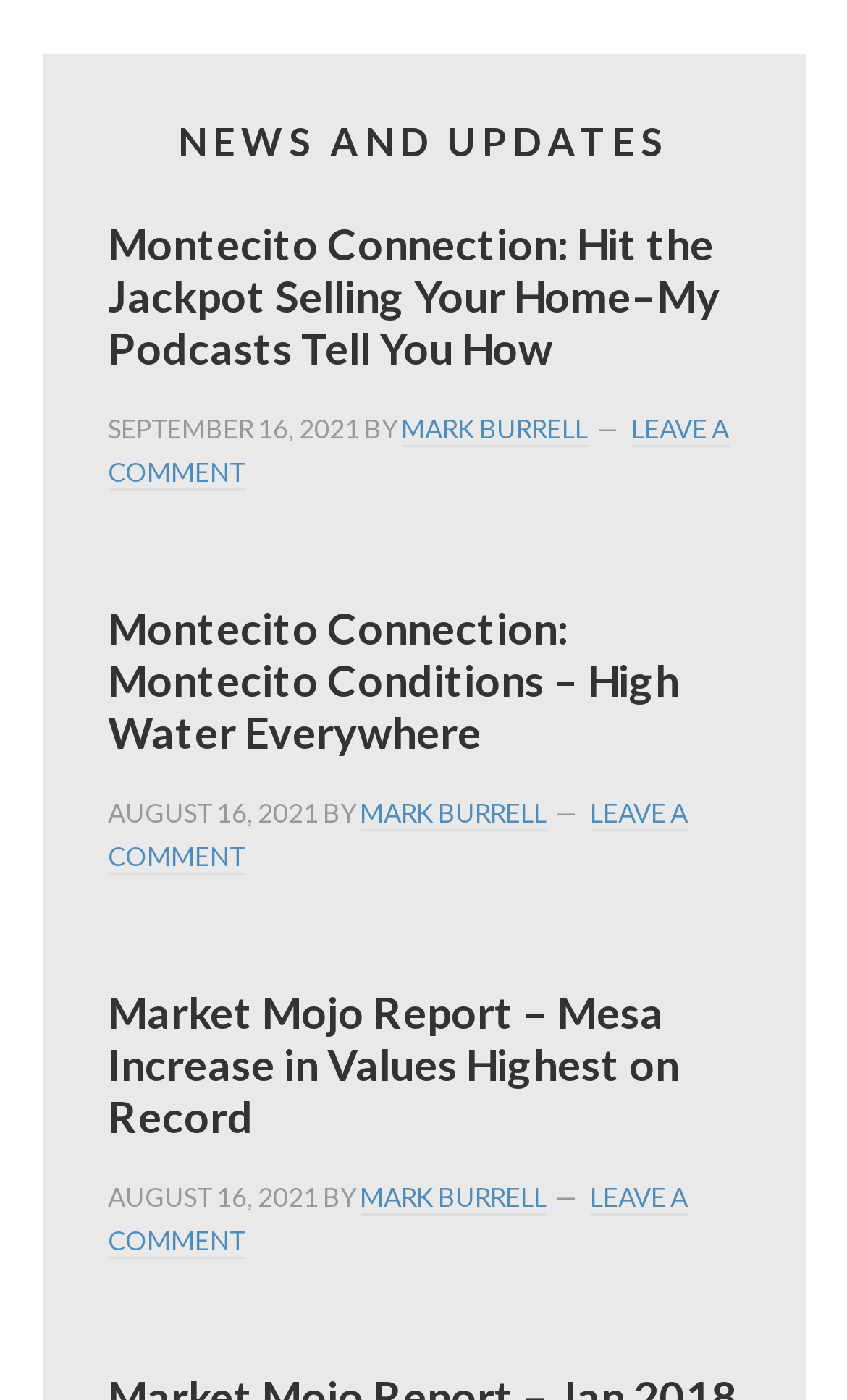Find the bounding box coordinates of the clickable area that will achieve the following instruction: "Read the article written by MARK BURRELL".

[0.473, 0.295, 0.694, 0.32]